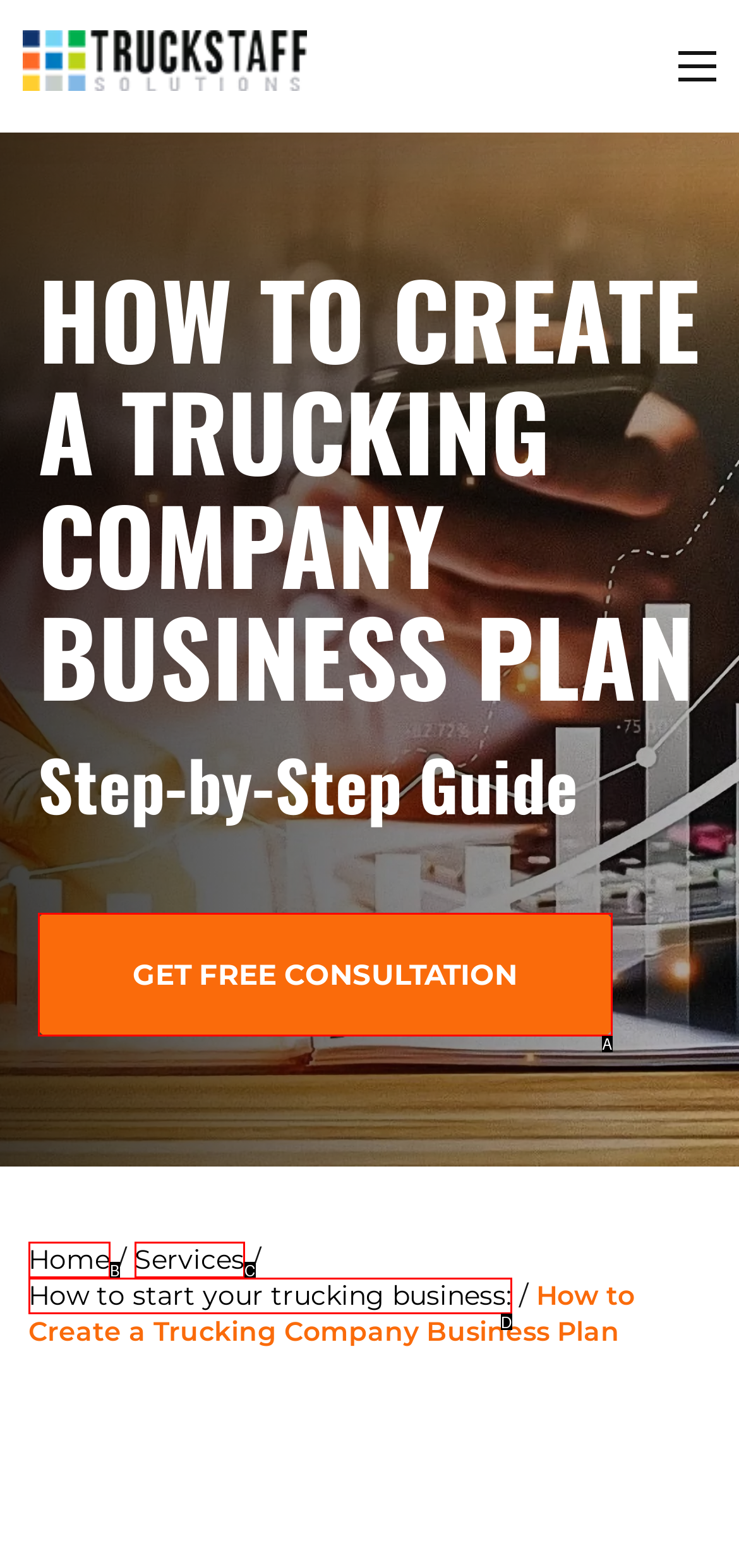Select the HTML element that matches the description: Pipeline. Provide the letter of the chosen option as your answer.

None